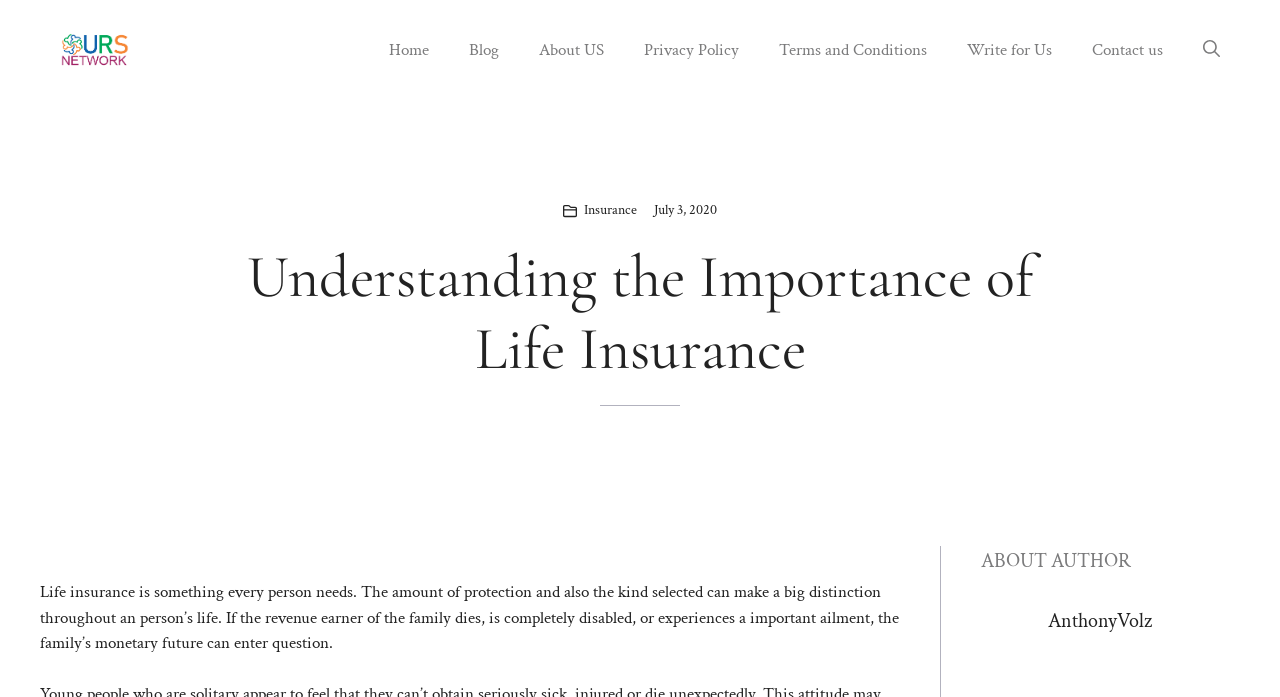Show the bounding box coordinates for the element that needs to be clicked to execute the following instruction: "read blog". Provide the coordinates in the form of four float numbers between 0 and 1, i.e., [left, top, right, bottom].

[0.351, 0.029, 0.405, 0.115]